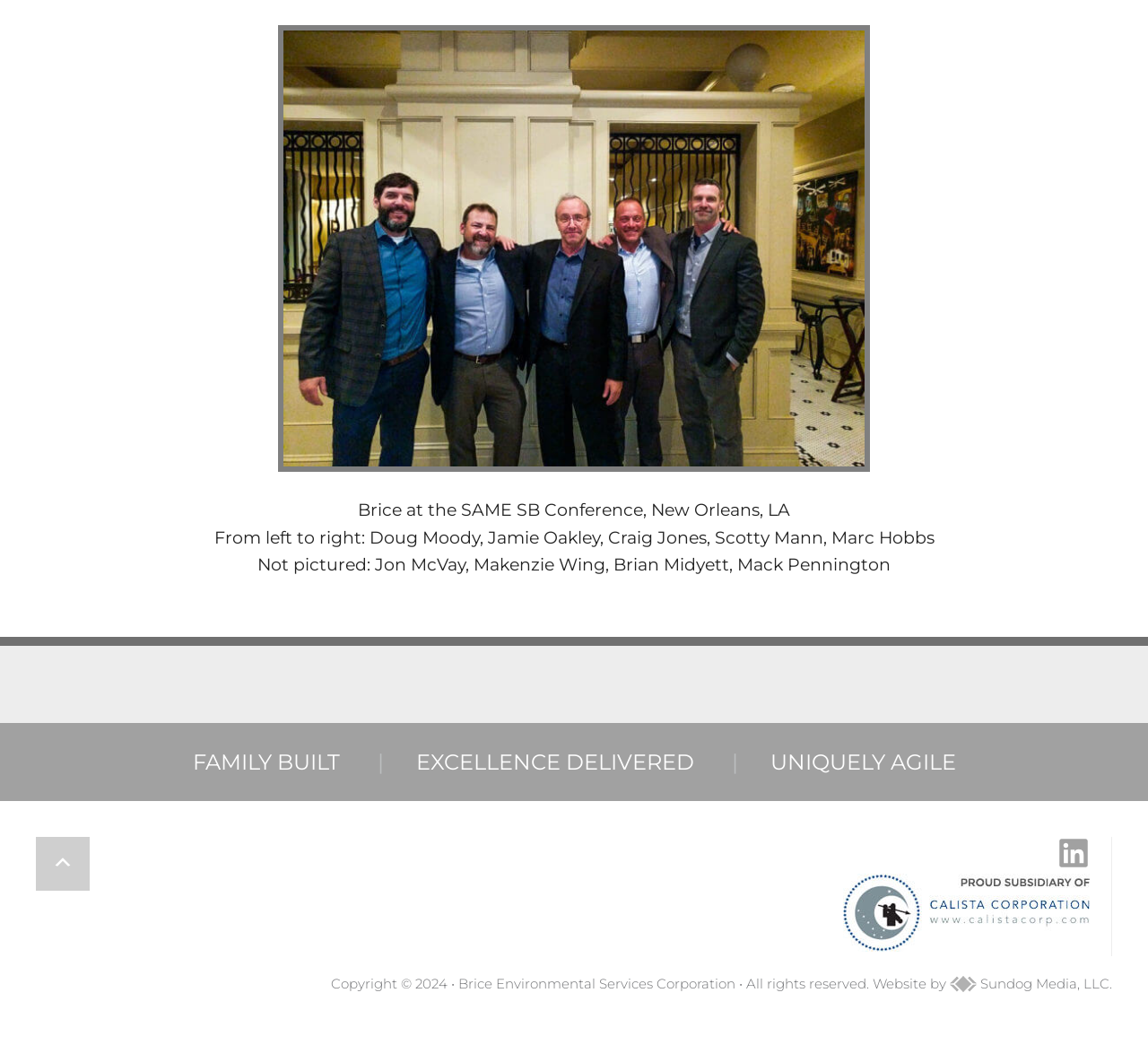Please respond in a single word or phrase: 
What is the name of the company?

Brice Environmental Services Corporation